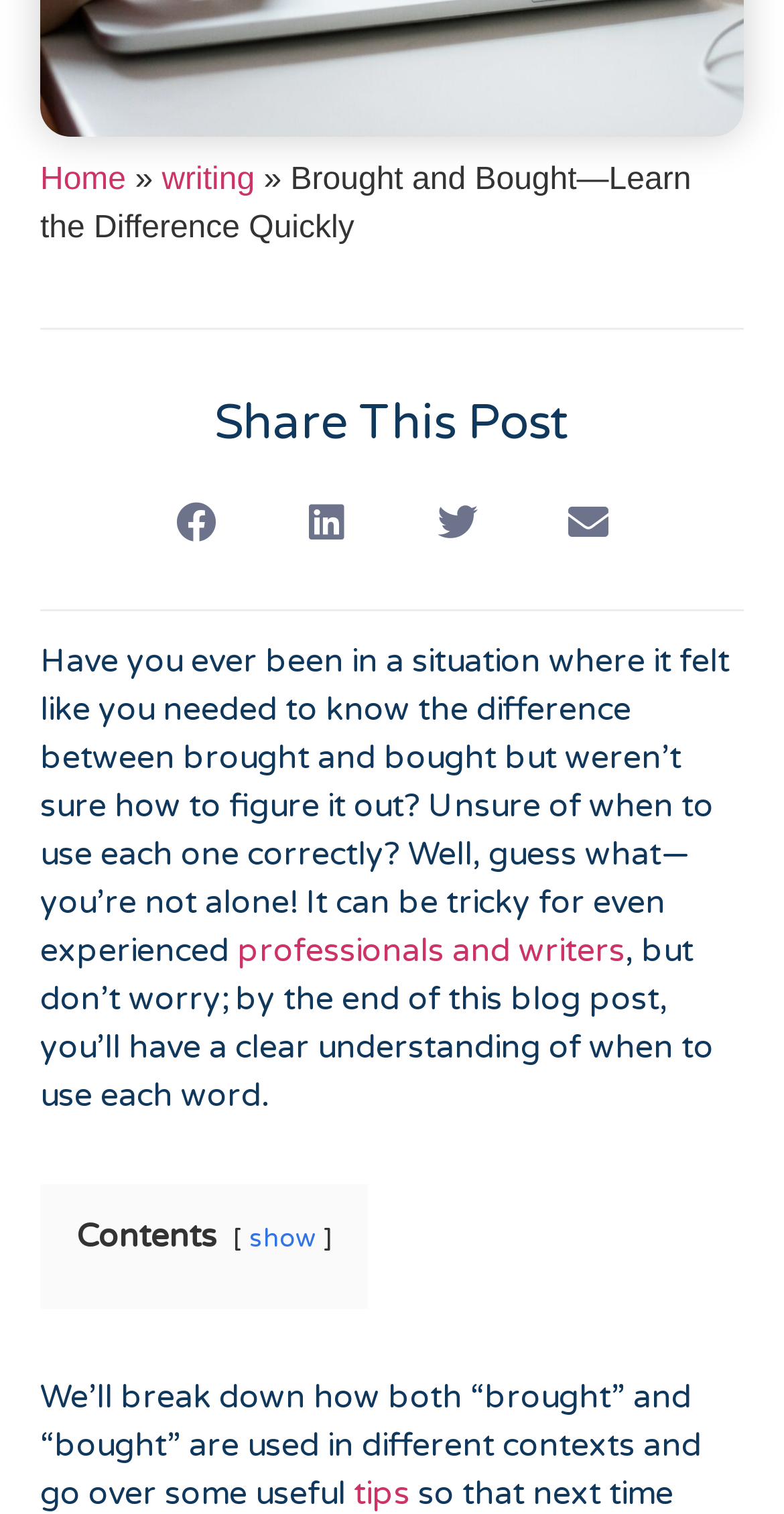Find the bounding box coordinates of the clickable area required to complete the following action: "Click on 'Home'".

[0.051, 0.107, 0.161, 0.13]